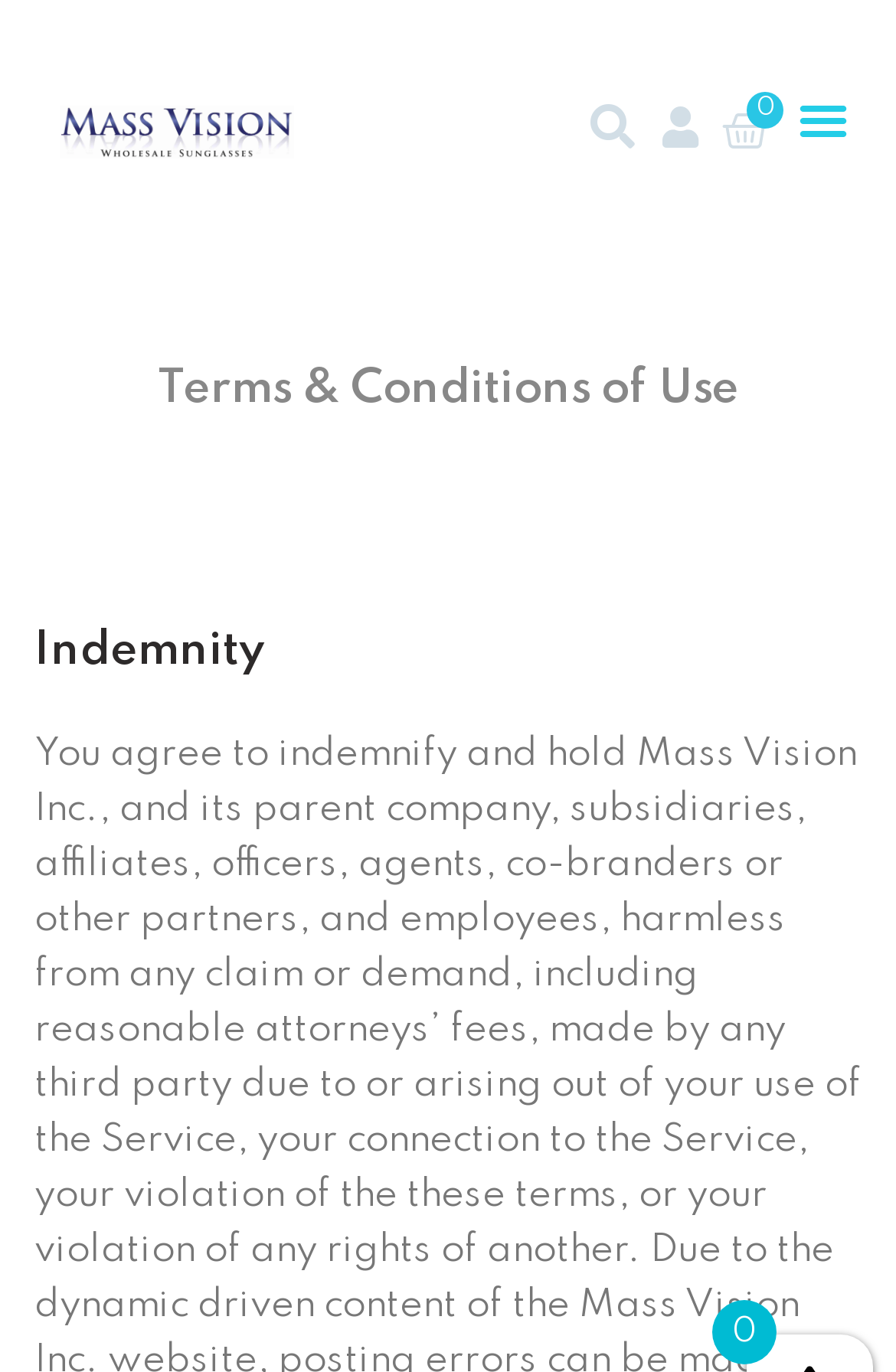Please provide a one-word or phrase answer to the question: 
What is the purpose of this webpage?

Terms and Conditions